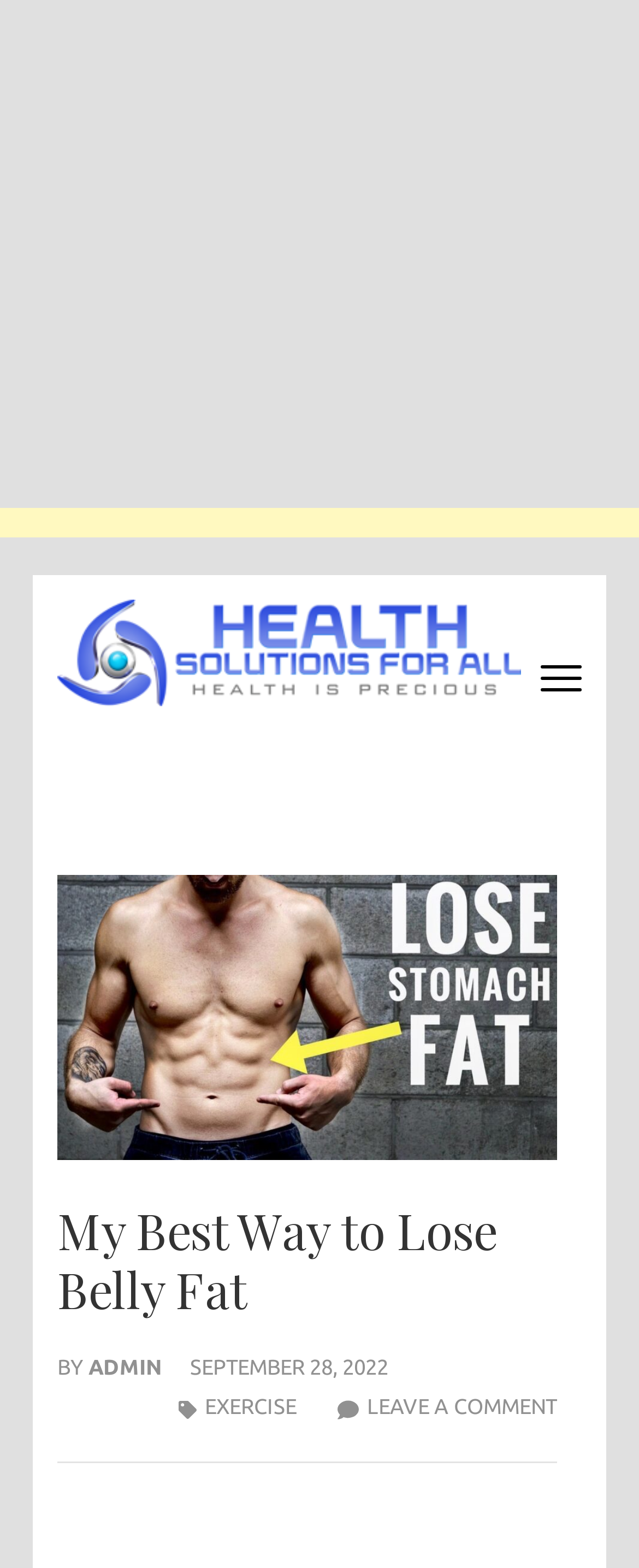Based on the element description Health, identify the bounding box of the UI element in the given webpage screenshot. The coordinates should be in the format (top-left x, top-left y, bottom-right x, bottom-right y) and must be between 0 and 1.

[0.09, 0.47, 0.354, 0.504]